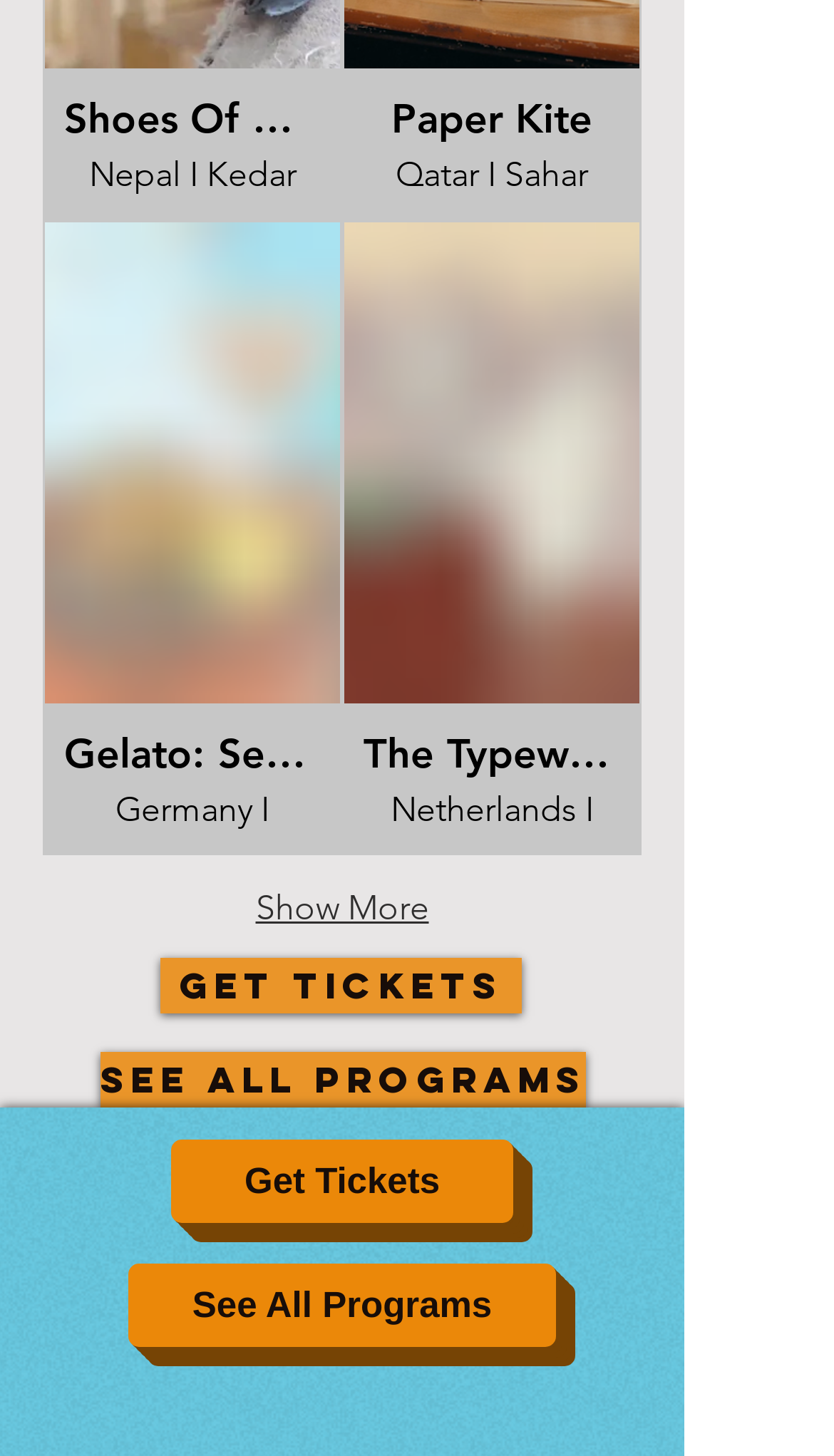For the following element description, predict the bounding box coordinates in the format (top-left x, top-left y, bottom-right x, bottom-right y). All values should be floating point numbers between 0 and 1. Description: Taxi to the Dark Side

None